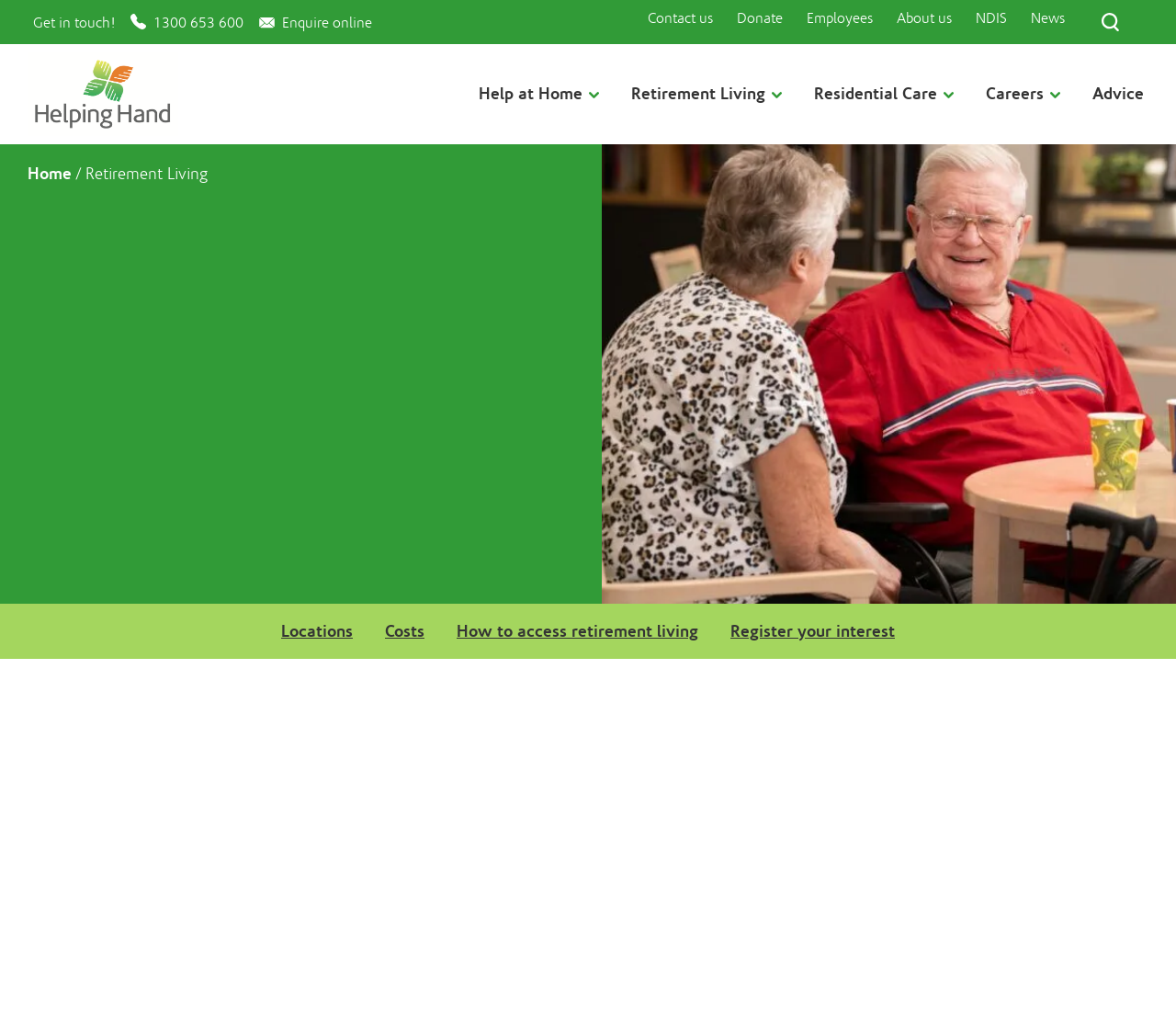Please provide a brief answer to the question using only one word or phrase: 
How many navigation menus are present on this webpage?

2